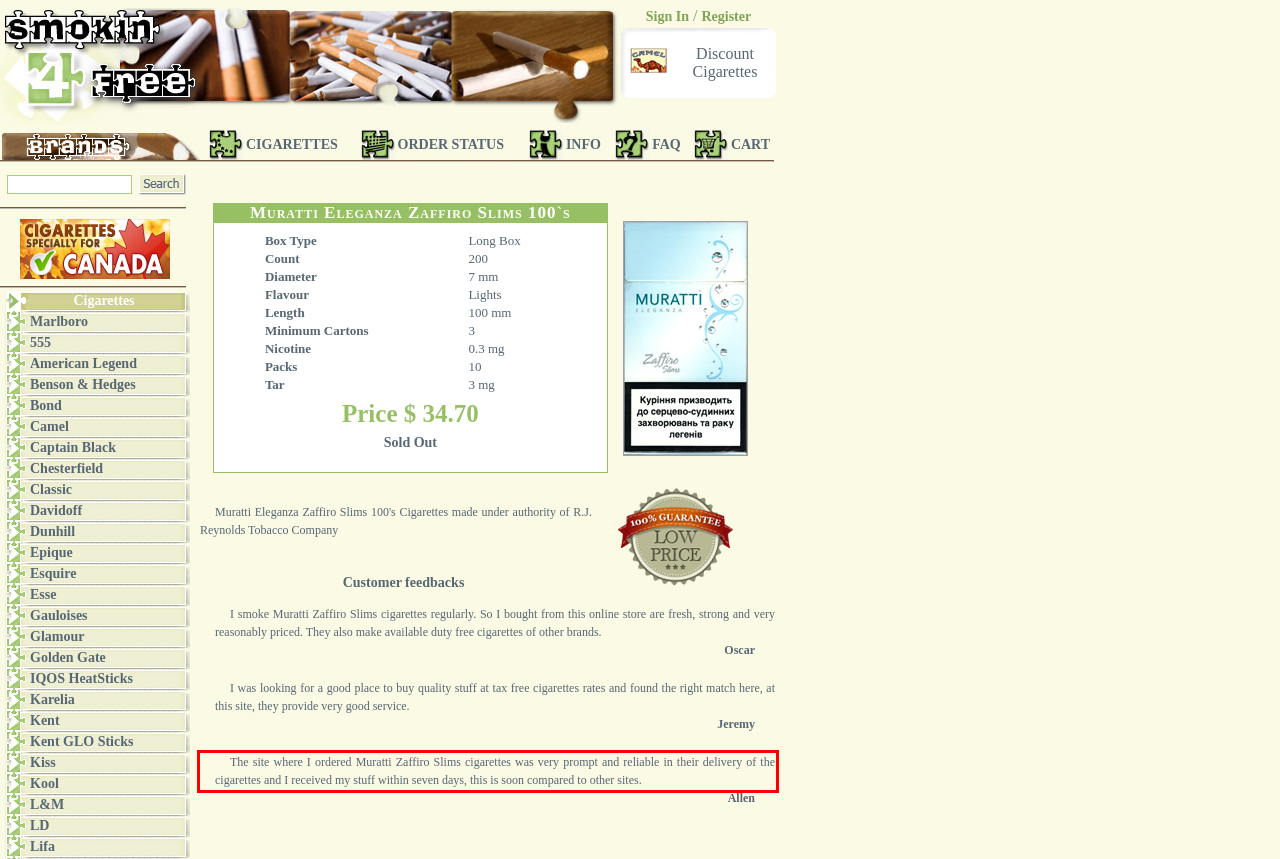With the provided screenshot of a webpage, locate the red bounding box and perform OCR to extract the text content inside it.

The site where I ordered Muratti Zaffiro Slims cigarettes was very prompt and reliable in their delivery of the cigarettes and I received my stuff within seven days, this is soon compared to other sites.